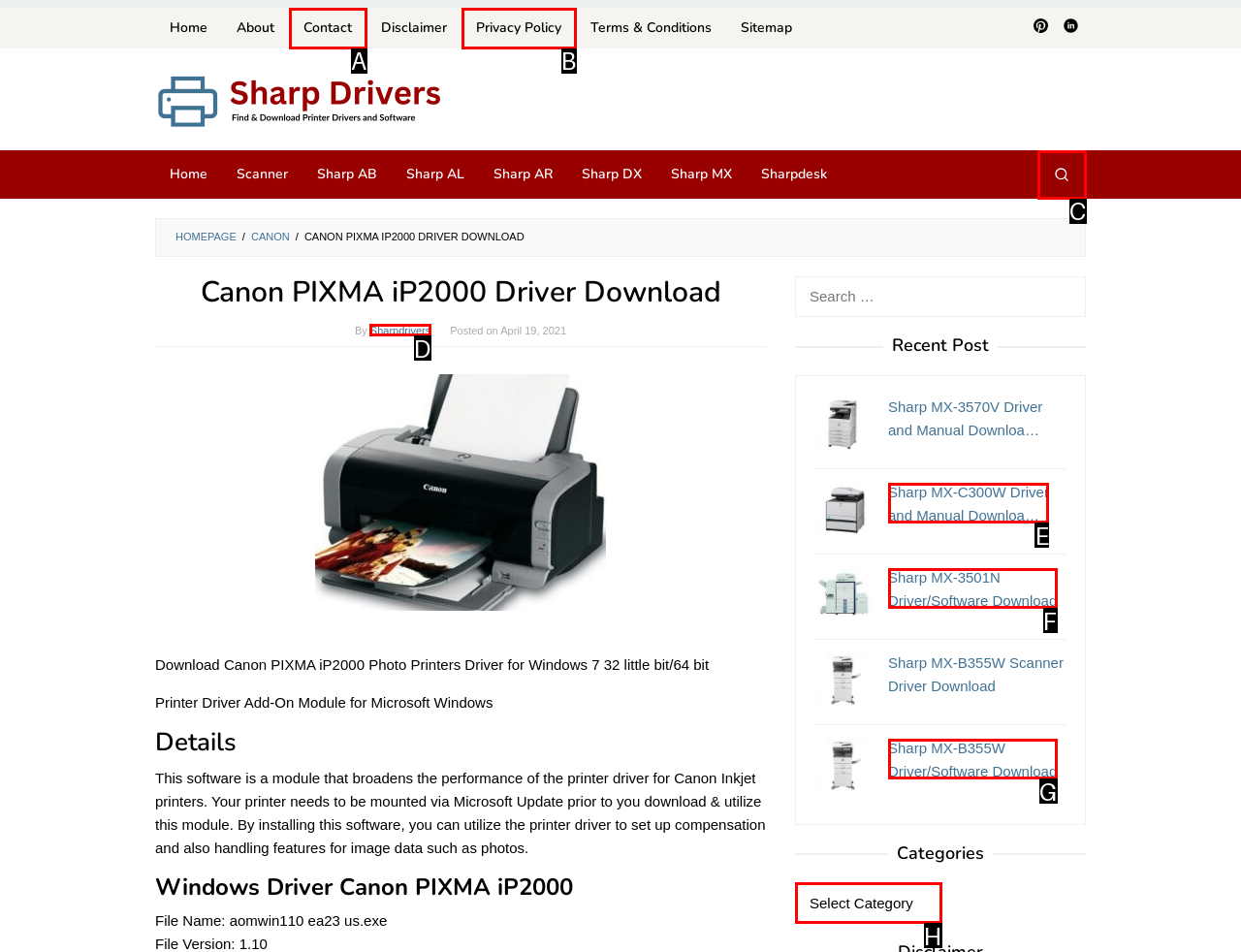From the given choices, indicate the option that best matches: Privacy Policy
State the letter of the chosen option directly.

B